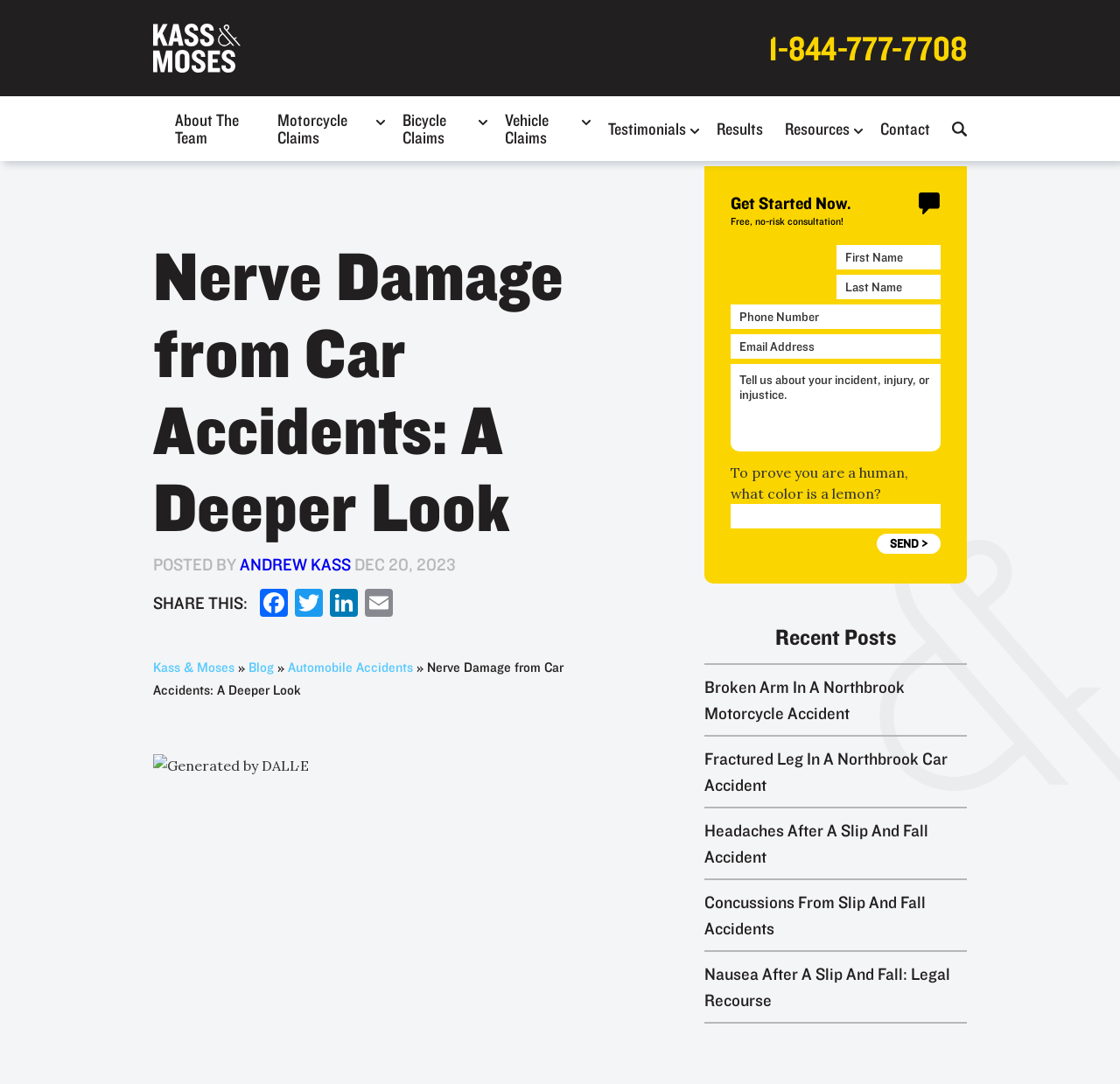What is the color being asked about in the human verification question?
Please provide a detailed and comprehensive answer to the question.

I found the human verification question by looking at the form on the right side of the webpage, and the question asks about the color of a lemon.